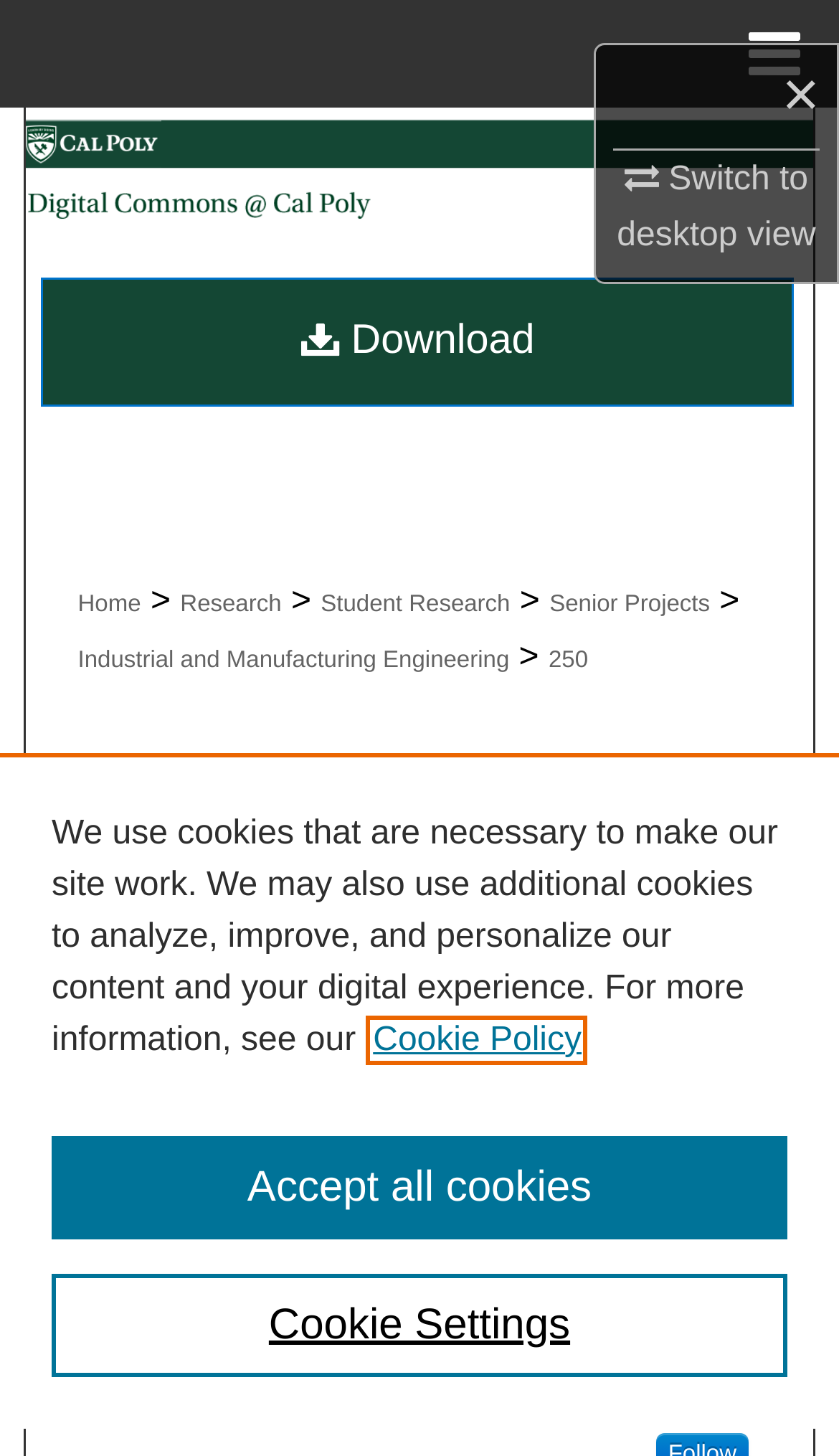Provide the bounding box coordinates of the HTML element this sentence describes: "alt="People's Choice Drug Mart"".

None